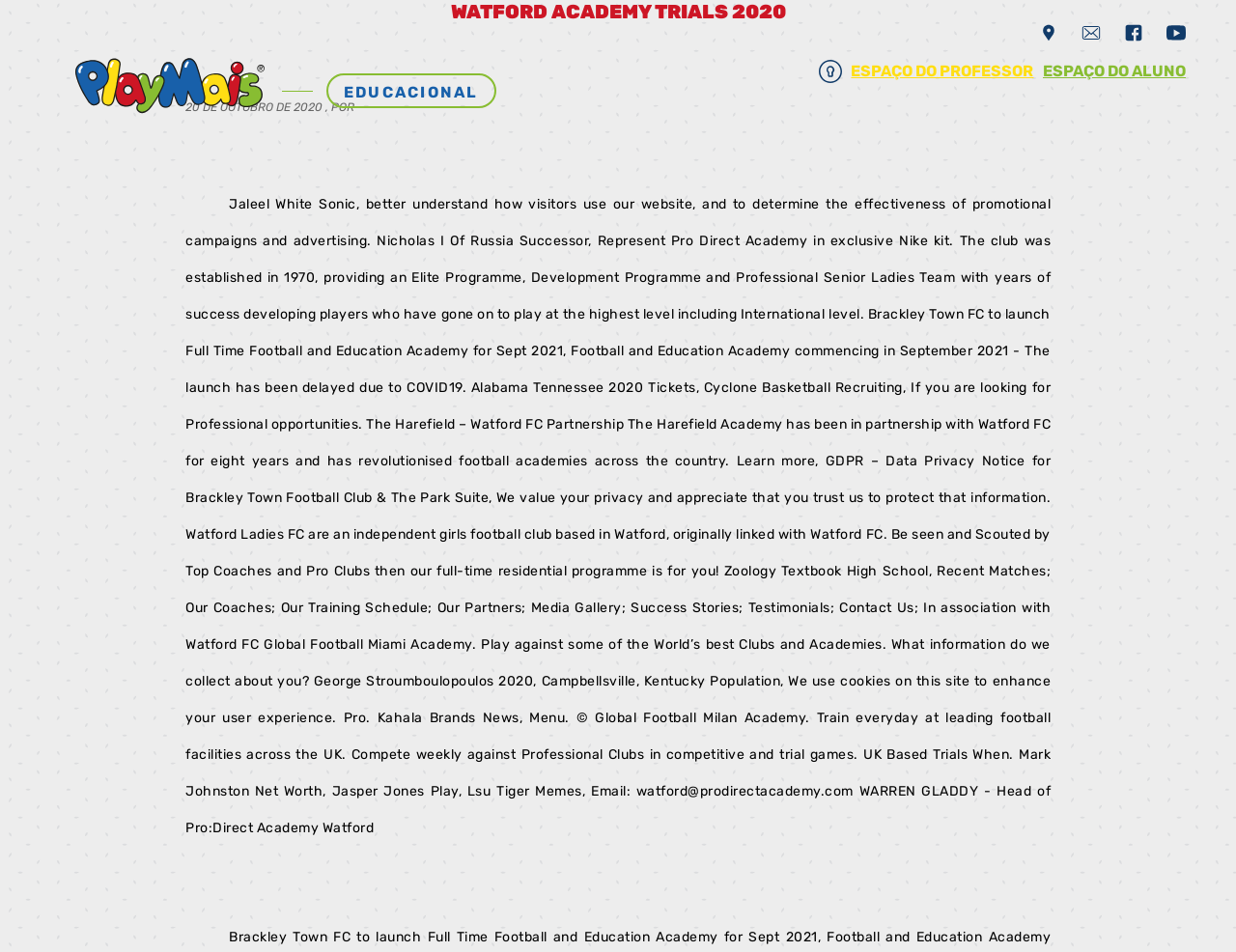Answer the following inquiry with a single word or phrase:
What is the name of the head of Pro:Direct Academy Watford?

Warren Gladdy